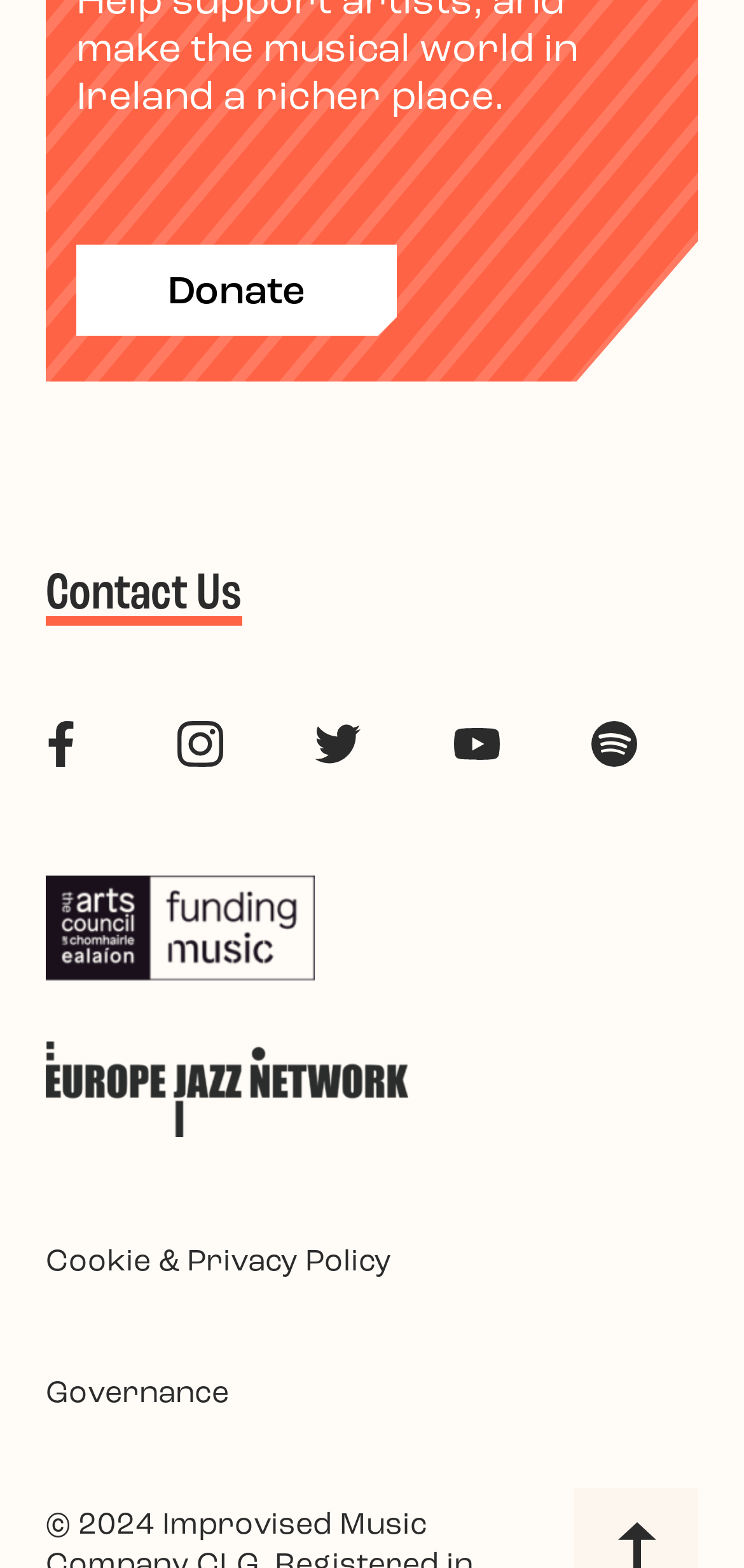Reply to the question with a single word or phrase:
How many social media platforms are listed?

5